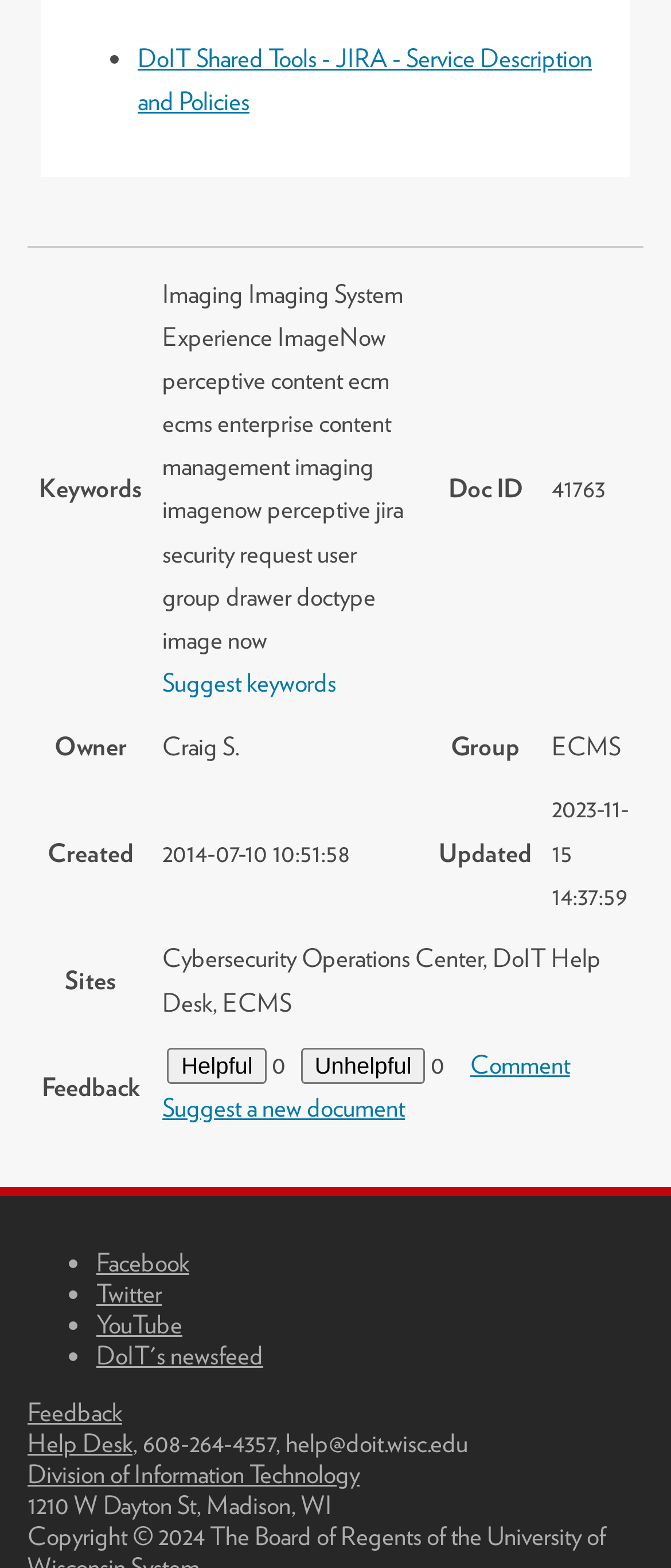Determine the bounding box coordinates of the element's region needed to click to follow the instruction: "View the 'ECMS' group". Provide these coordinates as four float numbers between 0 and 1, formatted as [left, top, right, bottom].

[0.81, 0.457, 0.954, 0.496]